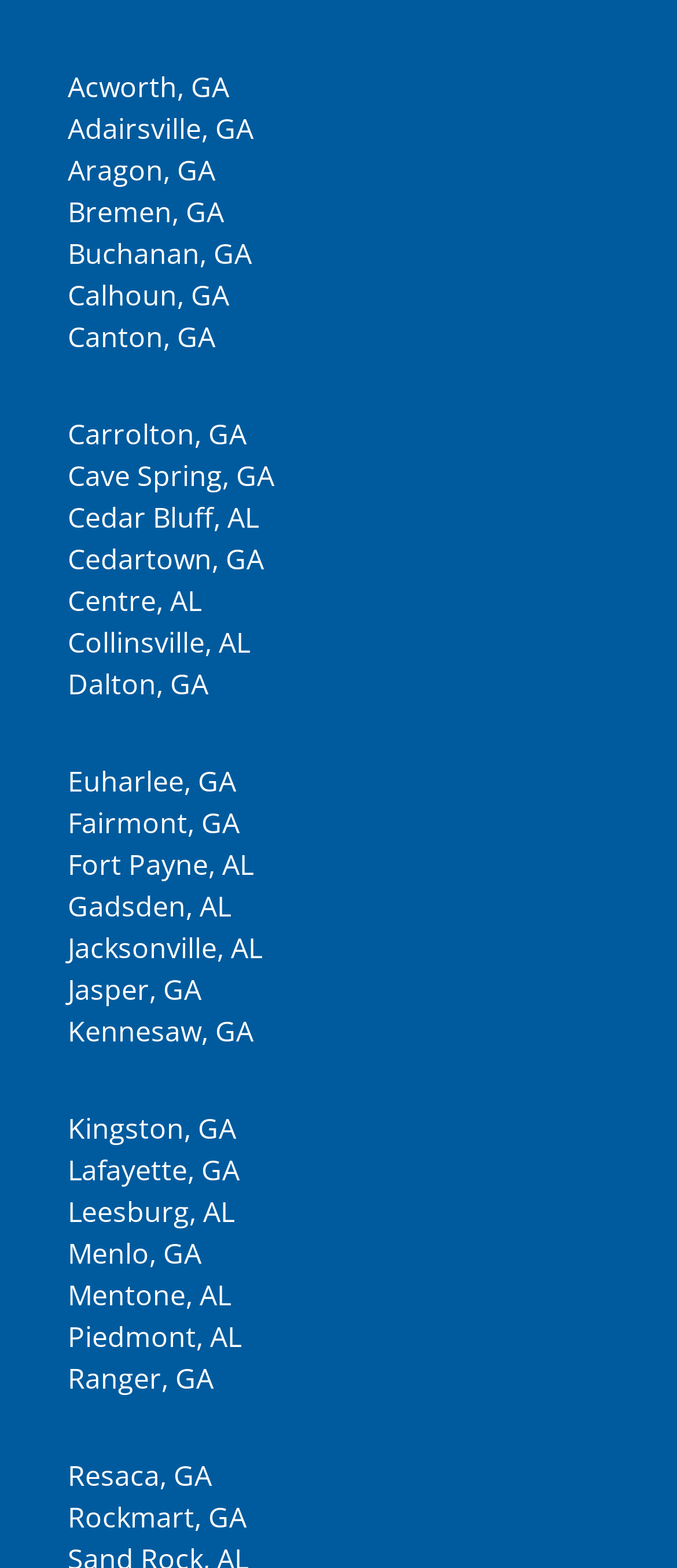Please find the bounding box coordinates of the clickable region needed to complete the following instruction: "check out Kennesaw, GA". The bounding box coordinates must consist of four float numbers between 0 and 1, i.e., [left, top, right, bottom].

[0.1, 0.645, 0.374, 0.669]